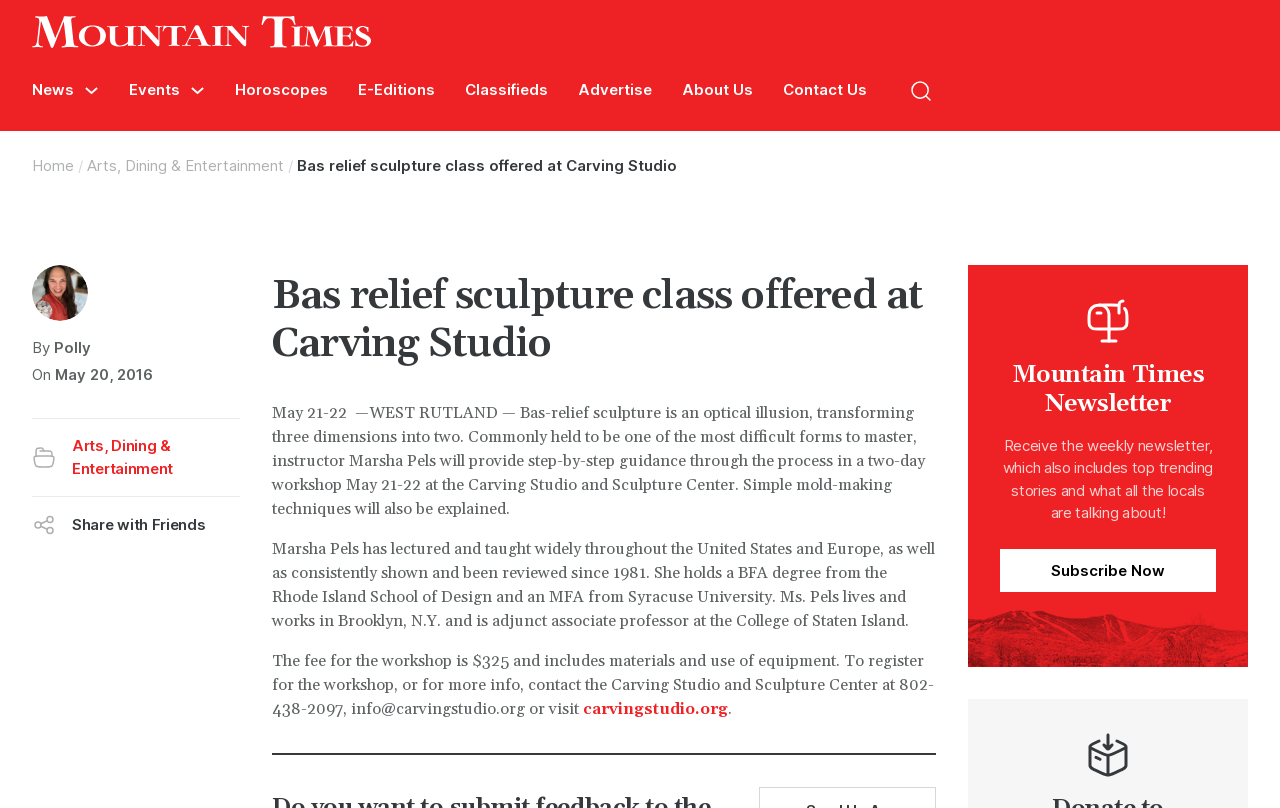Please determine the bounding box coordinates for the element that should be clicked to follow these instructions: "Open search".

[0.701, 0.082, 0.738, 0.142]